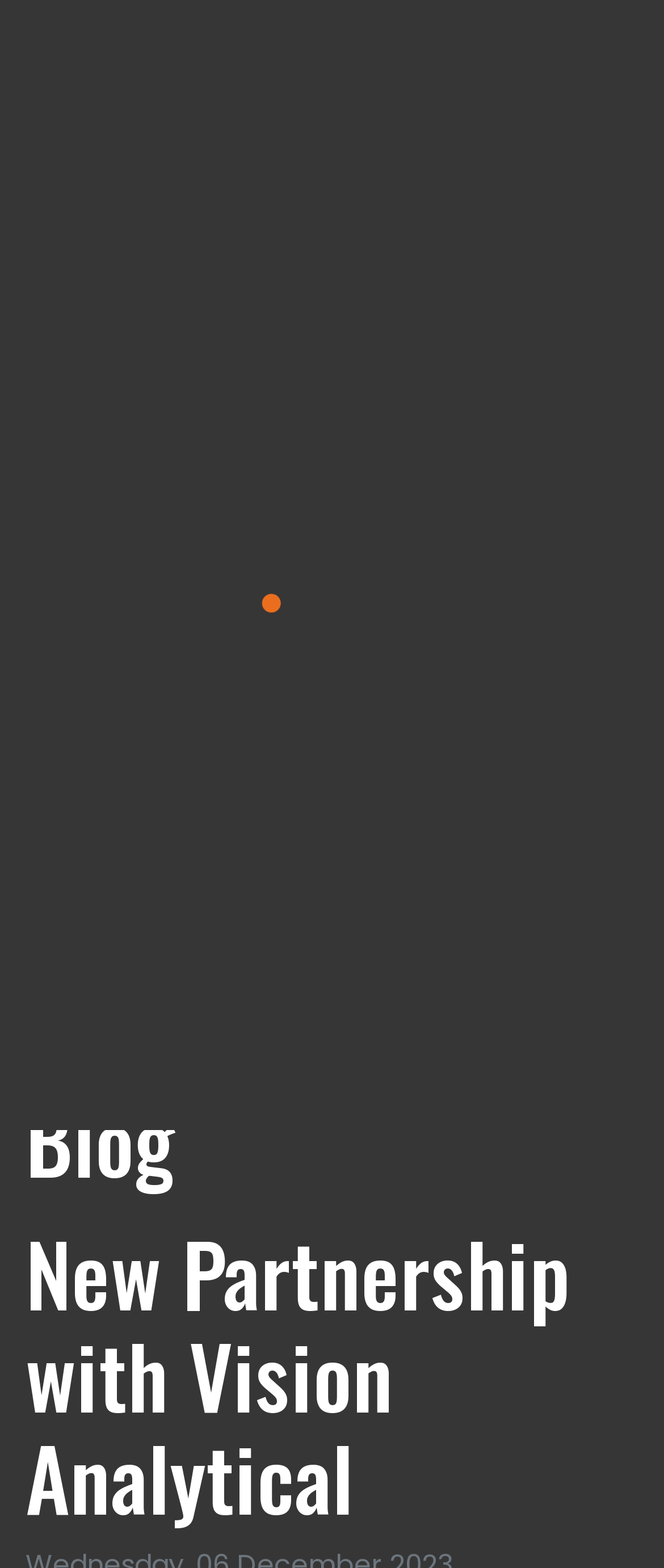Give a detailed account of the webpage's layout and content.

The webpage is about OFI Testing Equipment, Inc.'s blog, specifically announcing a new partnership with Vision Analytical. At the top left corner, there is a link to the company's ISO 9001:2015 Certified Quality Management System, followed by a separator, and then a link to the ISO 14001:2015 Certified Environmental Management System. 

Below these links, there are three navigation links: "Newsroom", "Careers", and "Login", aligned horizontally. To the right of these links, there are three social media links: "Facebook", "Twitter", and "Linkedin", also aligned horizontally.

On the top right corner, there is a link to the company's homepage, accompanied by the company's logo. Next to it, there is a navigation link "HELIX_ULTIMATE_NAVIGATION". 

The main content of the webpage is divided into two sections. The first section is a heading that reads "Blog". Below it, there is a larger heading that announces the new partnership with Vision Analytical.